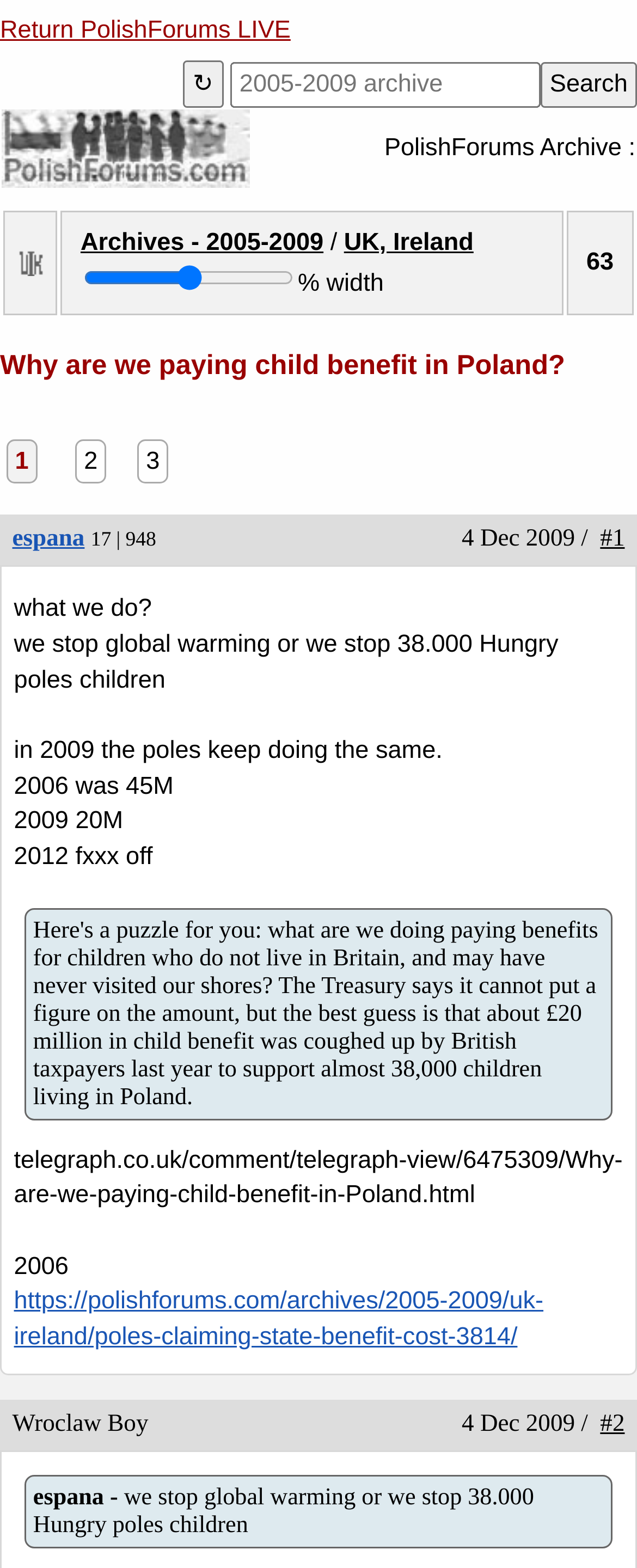Identify the bounding box coordinates of the area you need to click to perform the following instruction: "Click on the link 'espana'".

[0.019, 0.335, 0.133, 0.352]